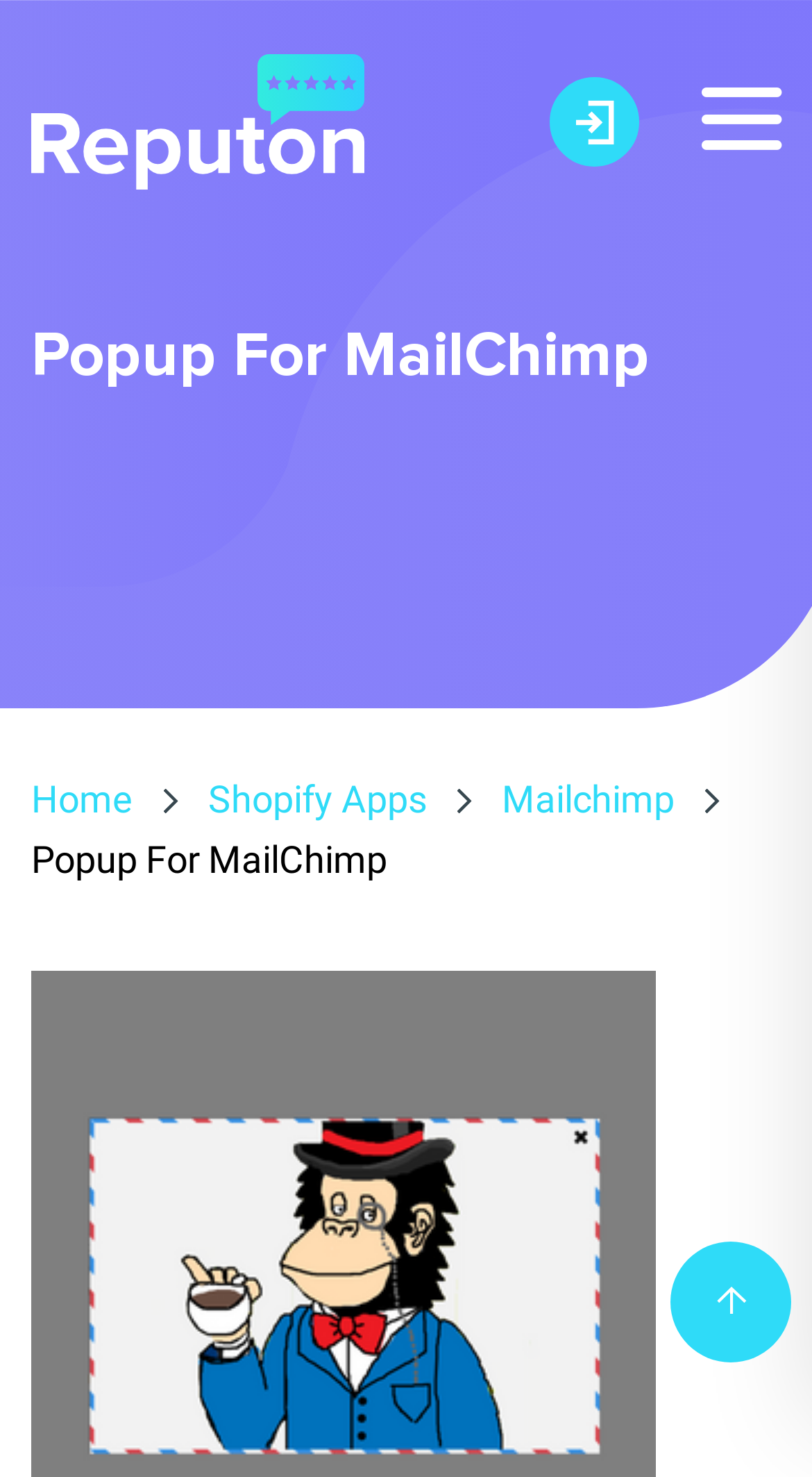What is the icon next to the first link?
Please answer the question with a detailed response using the information from the screenshot.

The icon next to the first link is a Unicode character ''. This icon is located in a link element with a bounding box coordinate of [0.677, 0.053, 0.787, 0.113].